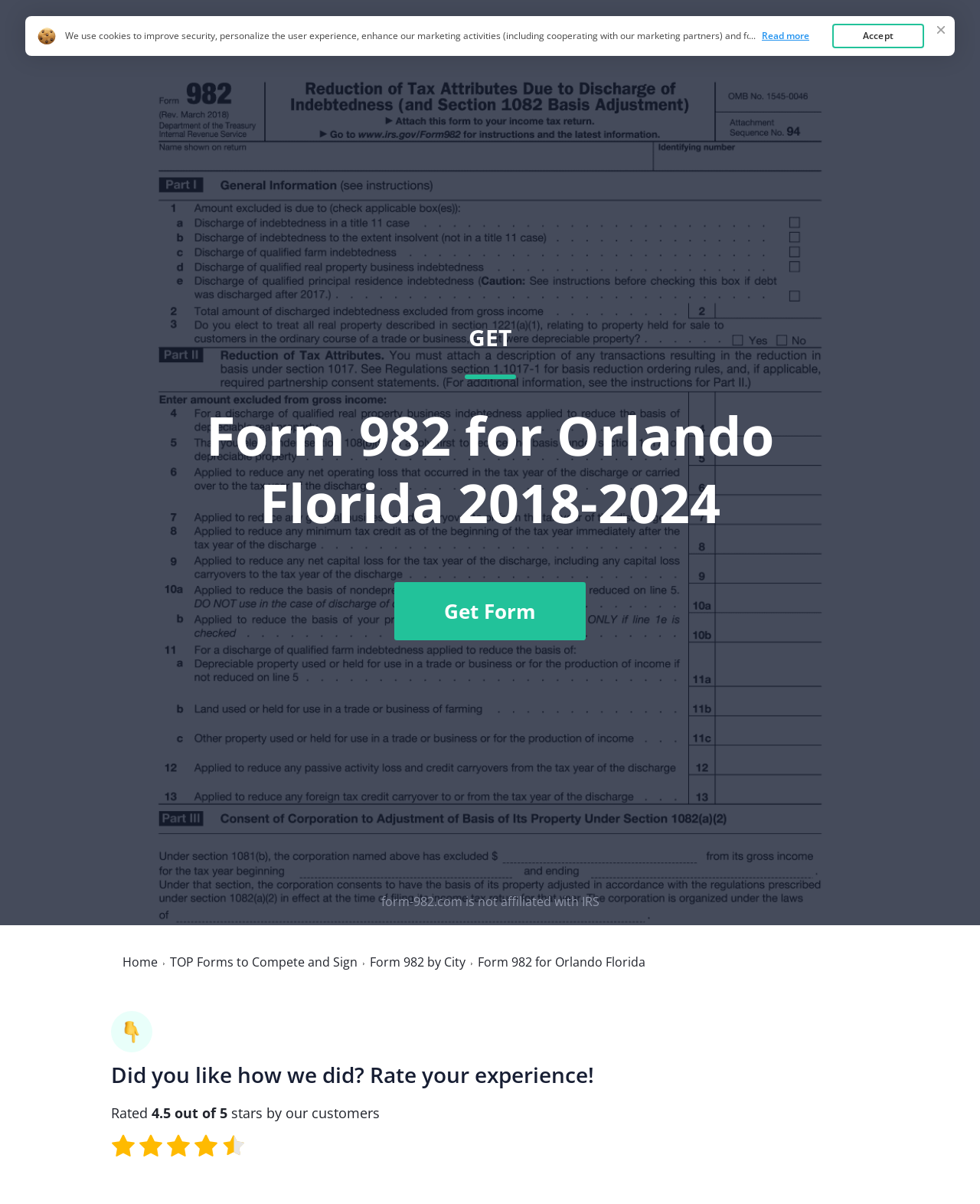Please analyze the image and give a detailed answer to the question:
What is the rating of this website by its customers?

I found the rating by looking at the static text elements with the text 'Rated', '4.5 out of', and 'stars by our customers', which together indicate that the website has a rating of 4.5 out of 5 stars by its customers.